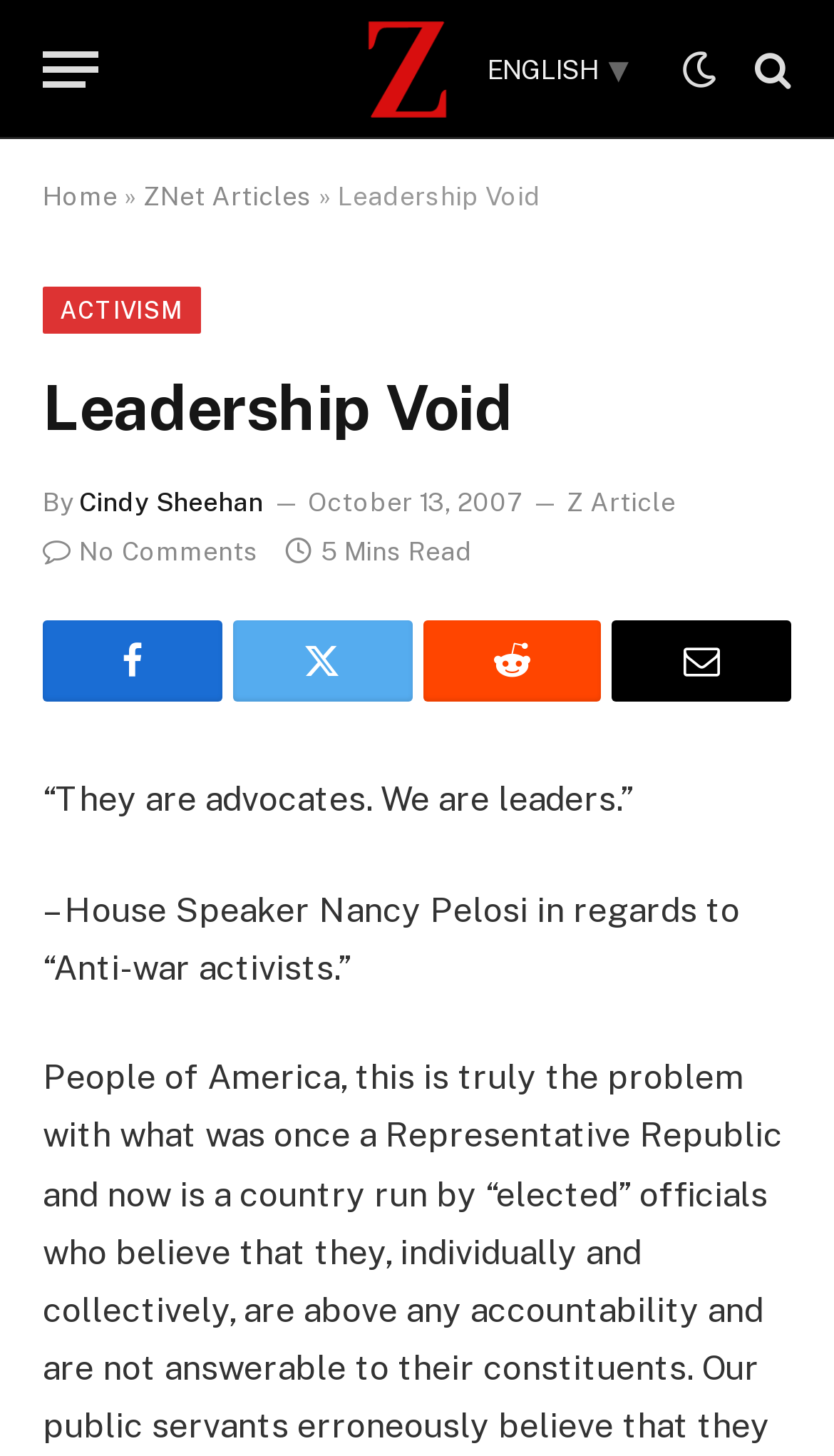Analyze the image and deliver a detailed answer to the question: What is the name of the website?

The name of the website can be found in the top-left corner of the webpage, where it says 'ZNetwork' in a link element.